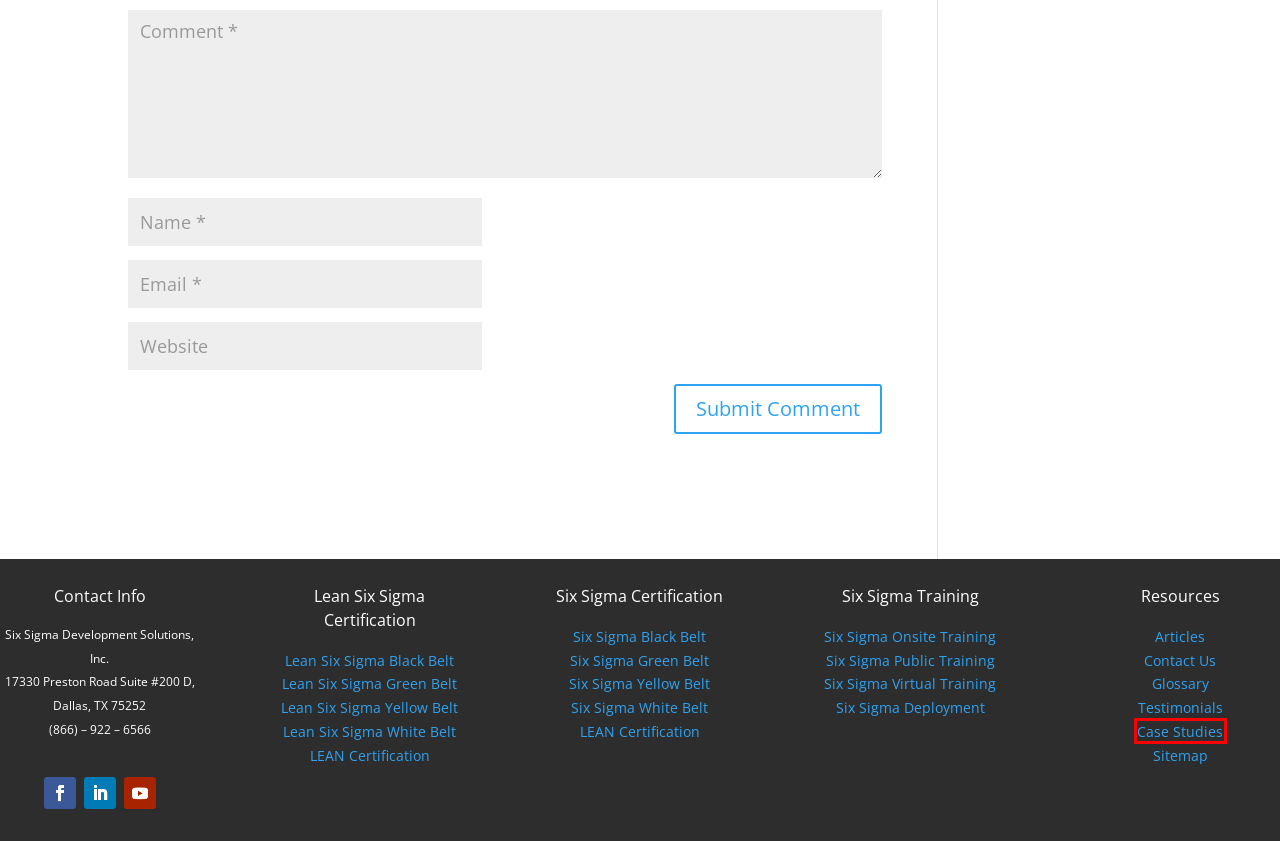You’re provided with a screenshot of a webpage that has a red bounding box around an element. Choose the best matching webpage description for the new page after clicking the element in the red box. The options are:
A. Six Sigma White Belt Online Certification
B. LEAN Certification Programs | IASSC Accredited Training Org.
C. Six Sigma Yellow Belt Certification Program
D. Lean Six Sigma Continuous Improvement Case Studies
E. Sitemap - Sixsigma DSI
F. Glossary Terms - Six Sigma Development Solutions, Inc.
G. Six Sigma Development Client Reviews: What our Clients think
H. Online Lean Six Sigma Certification led by a live instructor!

D